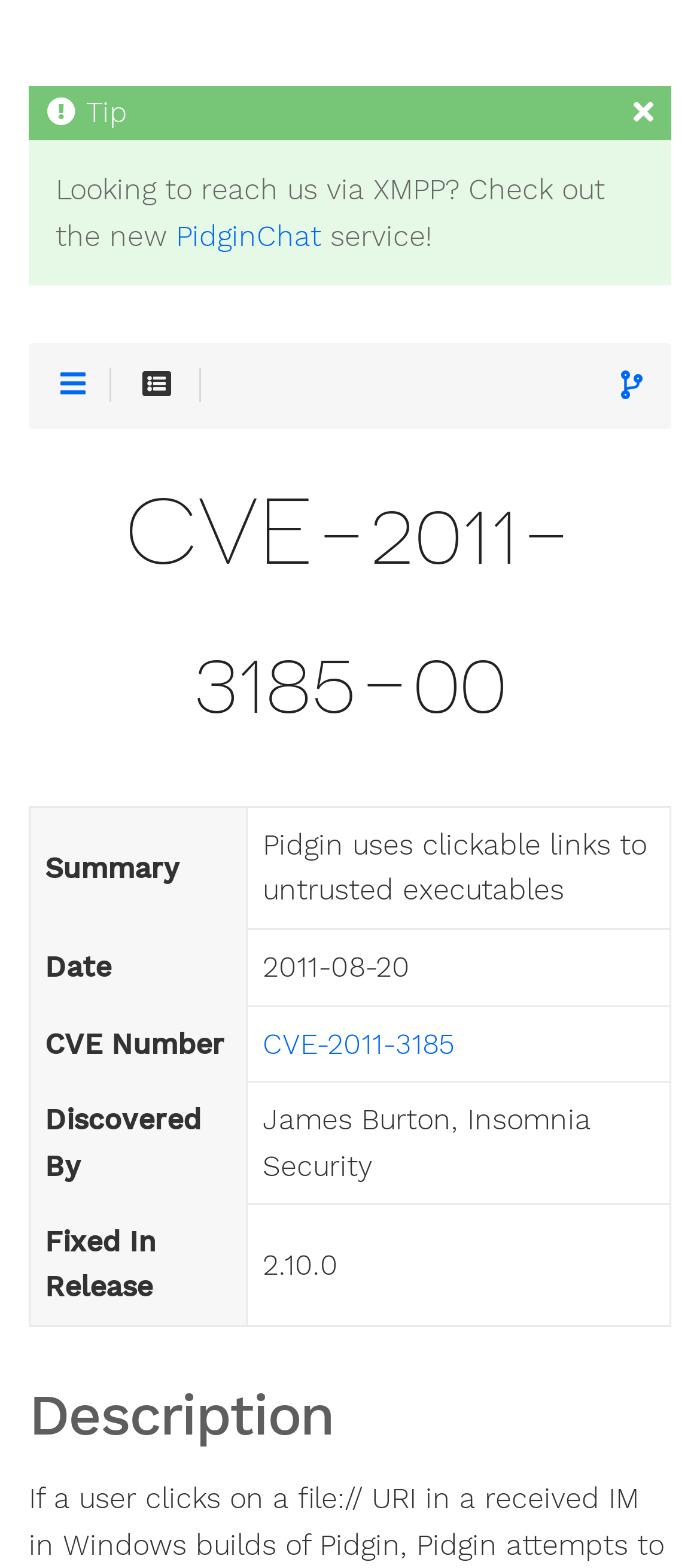What is the name of the chat client?
Provide a one-word or short-phrase answer based on the image.

Pidgin